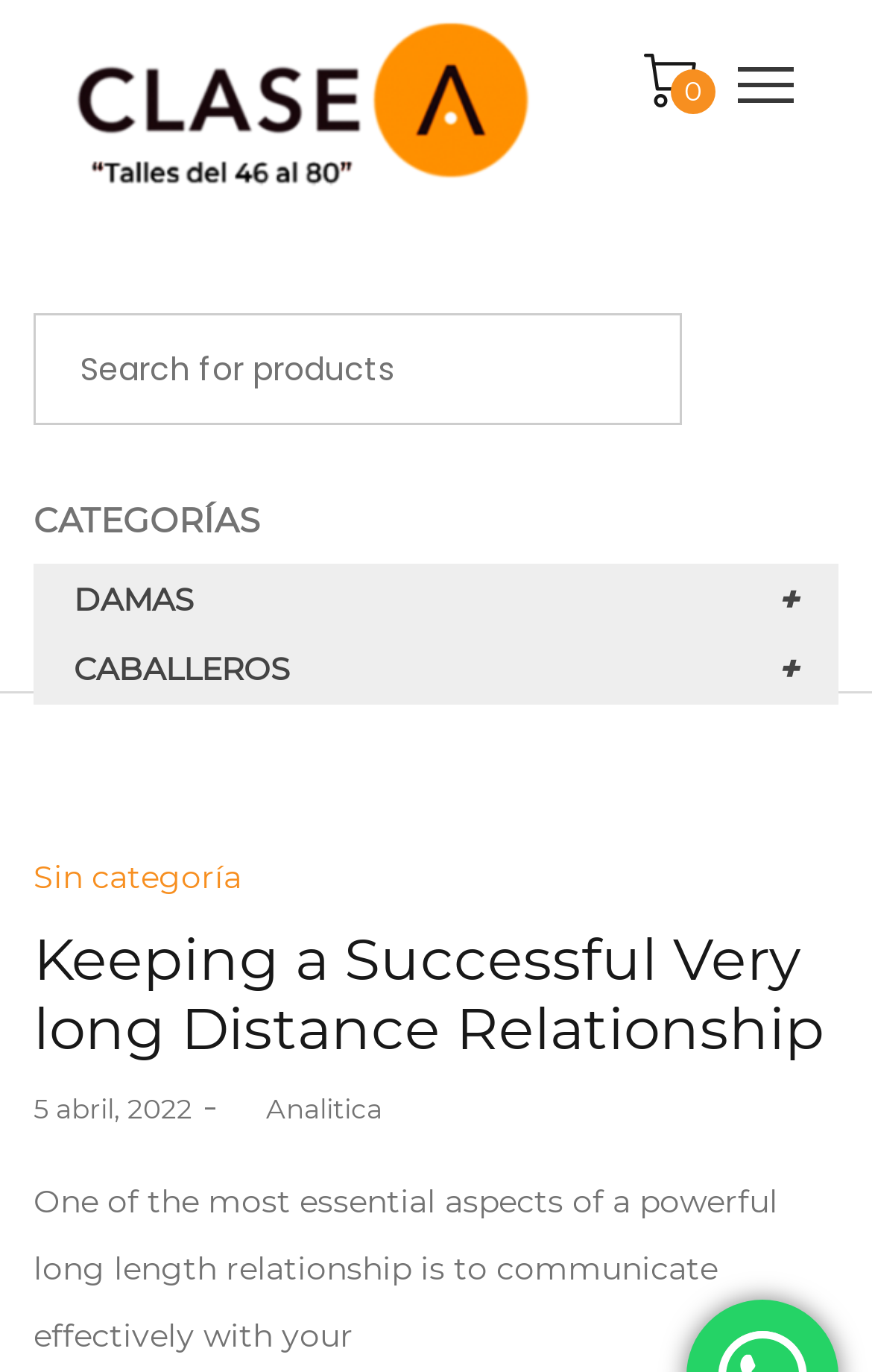Determine the main text heading of the webpage and provide its content.

Keeping a Successful Very long Distance Relationship